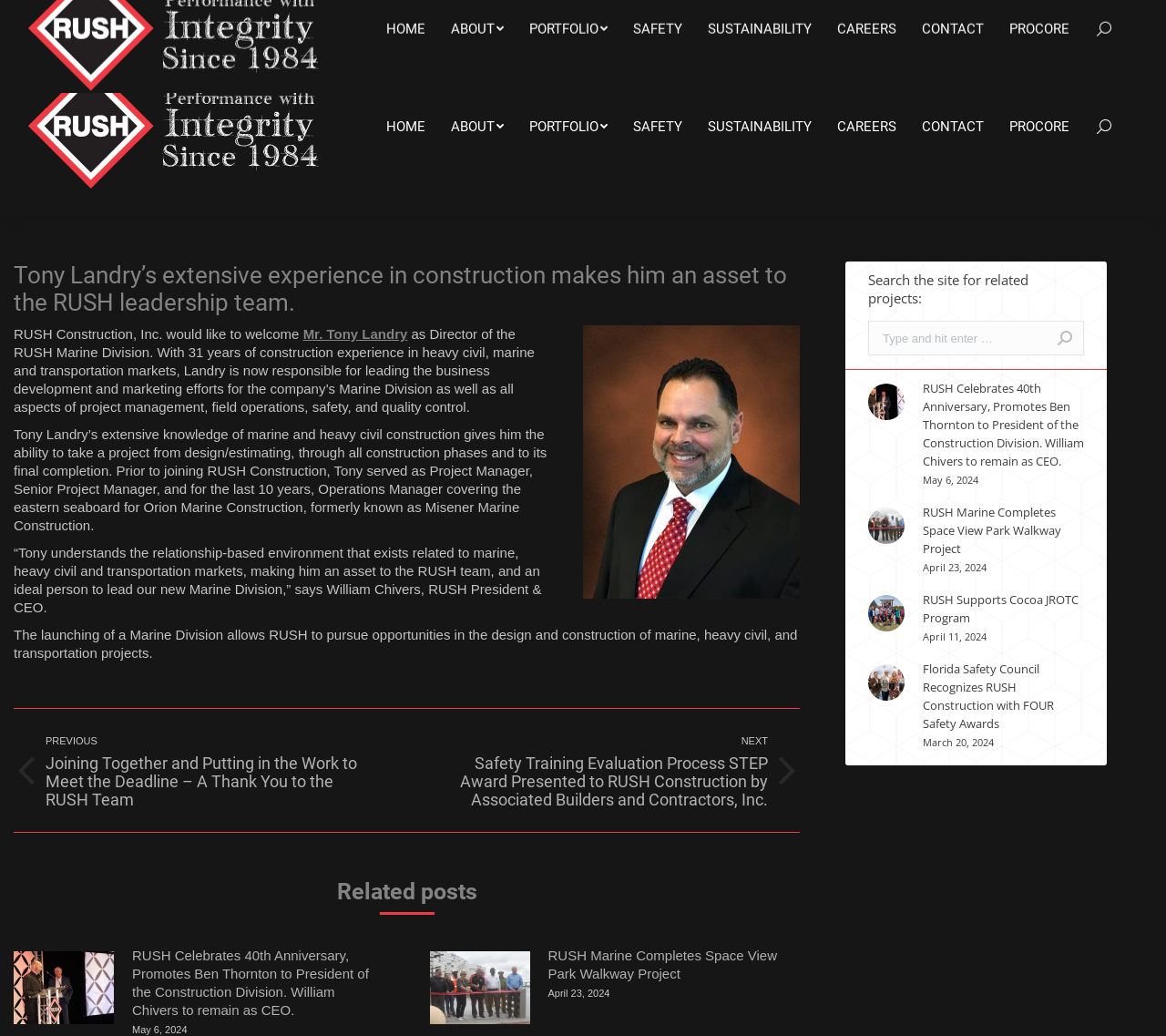Based on the element description: "RUSH Supports Cocoa JROTC Program", identify the UI element and provide its bounding box coordinates. Use four float numbers between 0 and 1, [left, top, right, bottom].

[0.791, 0.57, 0.93, 0.605]